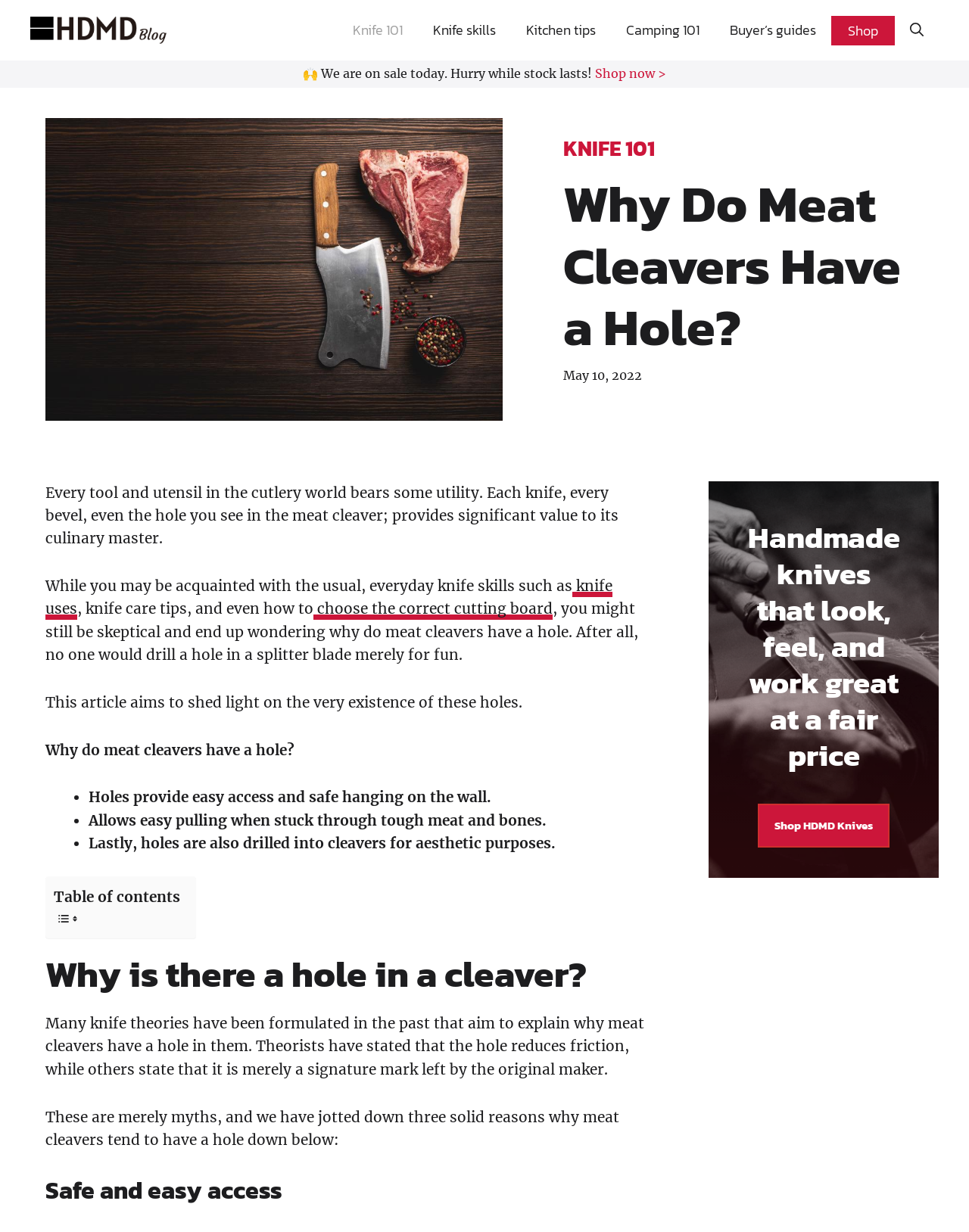Please find the bounding box coordinates of the section that needs to be clicked to achieve this instruction: "Visit the 'Shop HDMD Knives' page".

[0.782, 0.652, 0.918, 0.688]